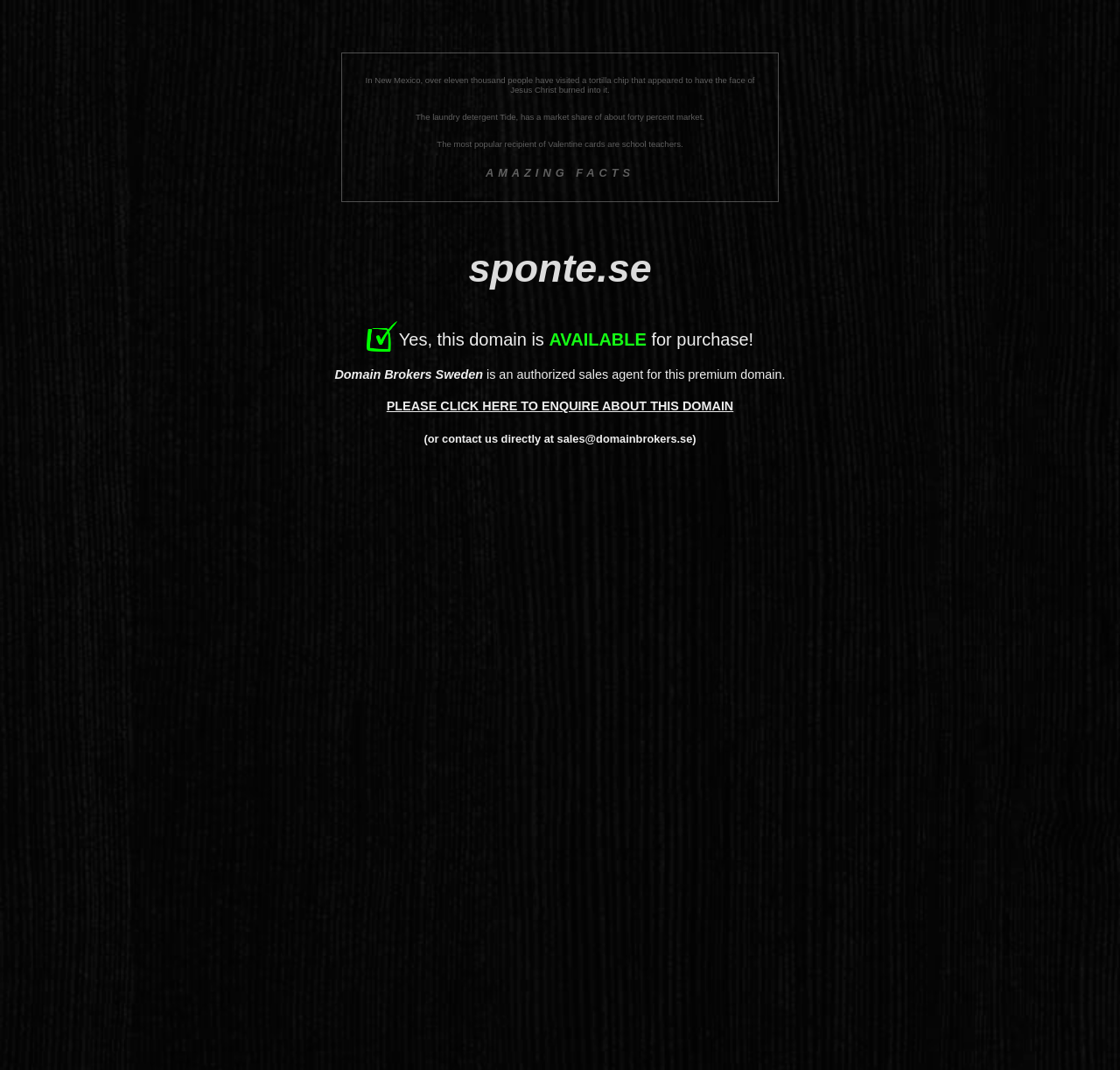Who is the authorized sales agent for this domain?
Could you answer the question in a detailed manner, providing as much information as possible?

The authorized sales agent for this domain is mentioned in the text, which is 'Domain Brokers Sweden', an authorized sales agent for this premium domain.